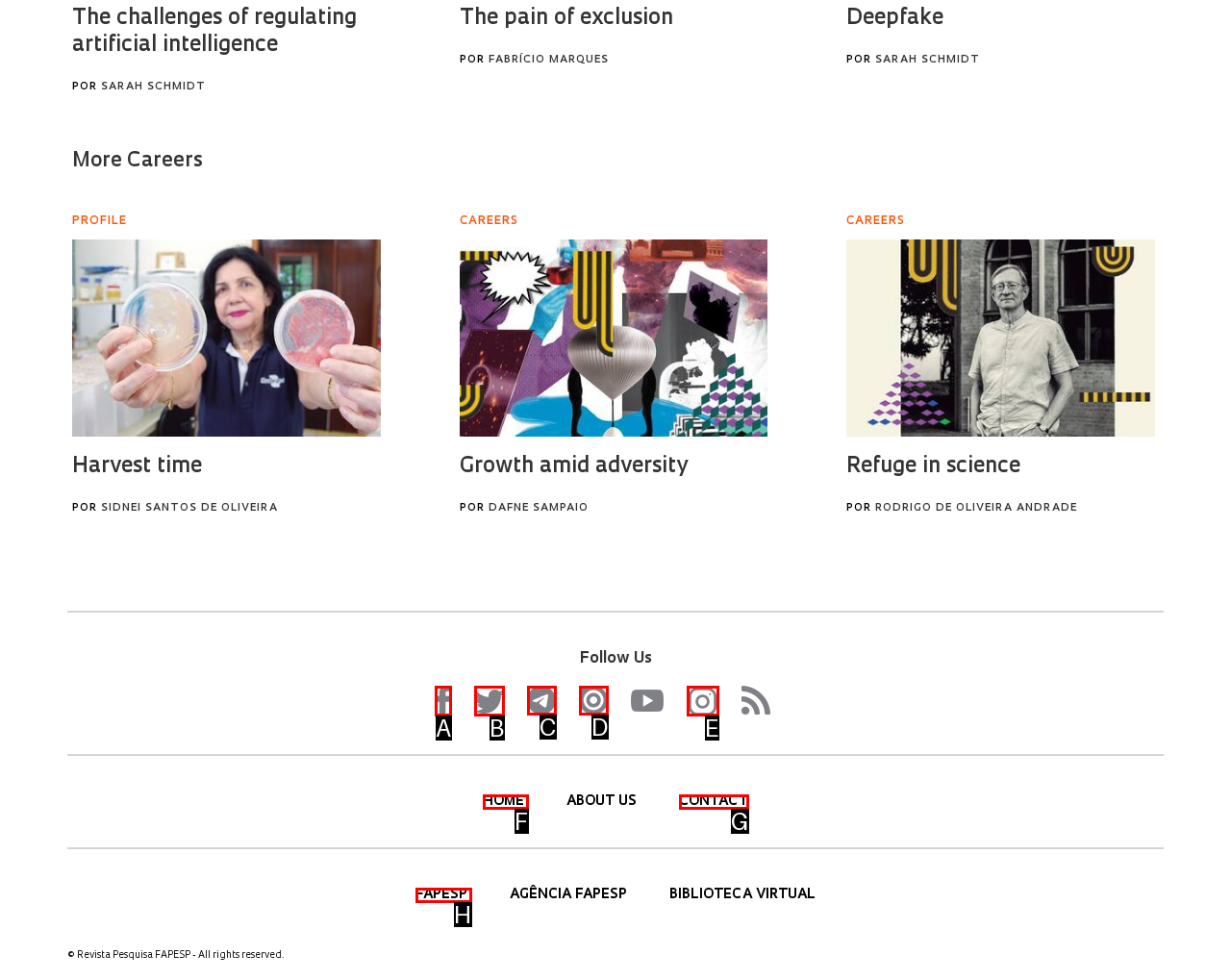Identify which lettered option to click to carry out the task: Visit FAPESP website. Provide the letter as your answer.

H